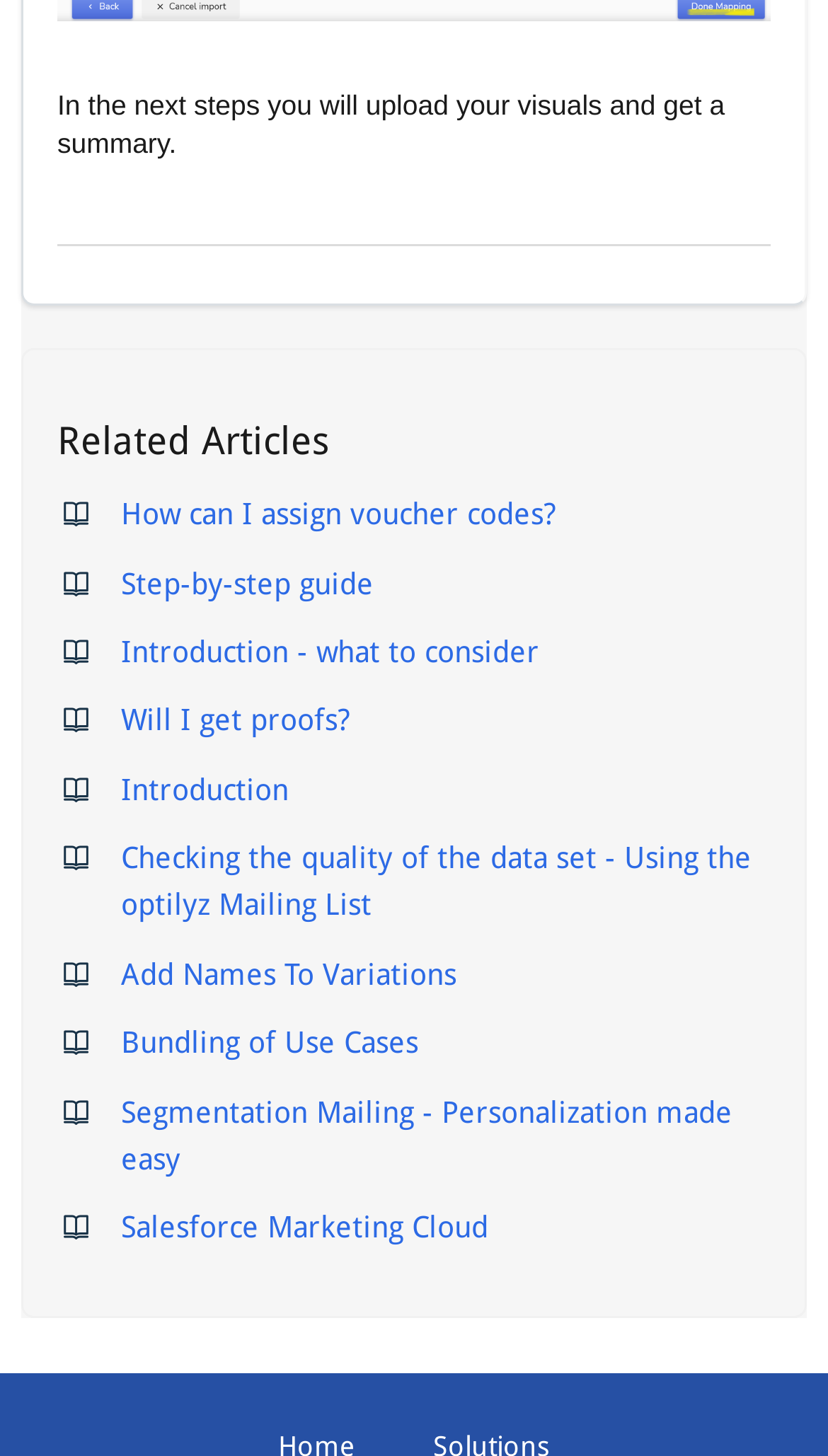Please determine the bounding box coordinates of the element to click on in order to accomplish the following task: "Check the article about Salesforce Marketing Cloud". Ensure the coordinates are four float numbers ranging from 0 to 1, i.e., [left, top, right, bottom].

[0.146, 0.832, 0.59, 0.855]